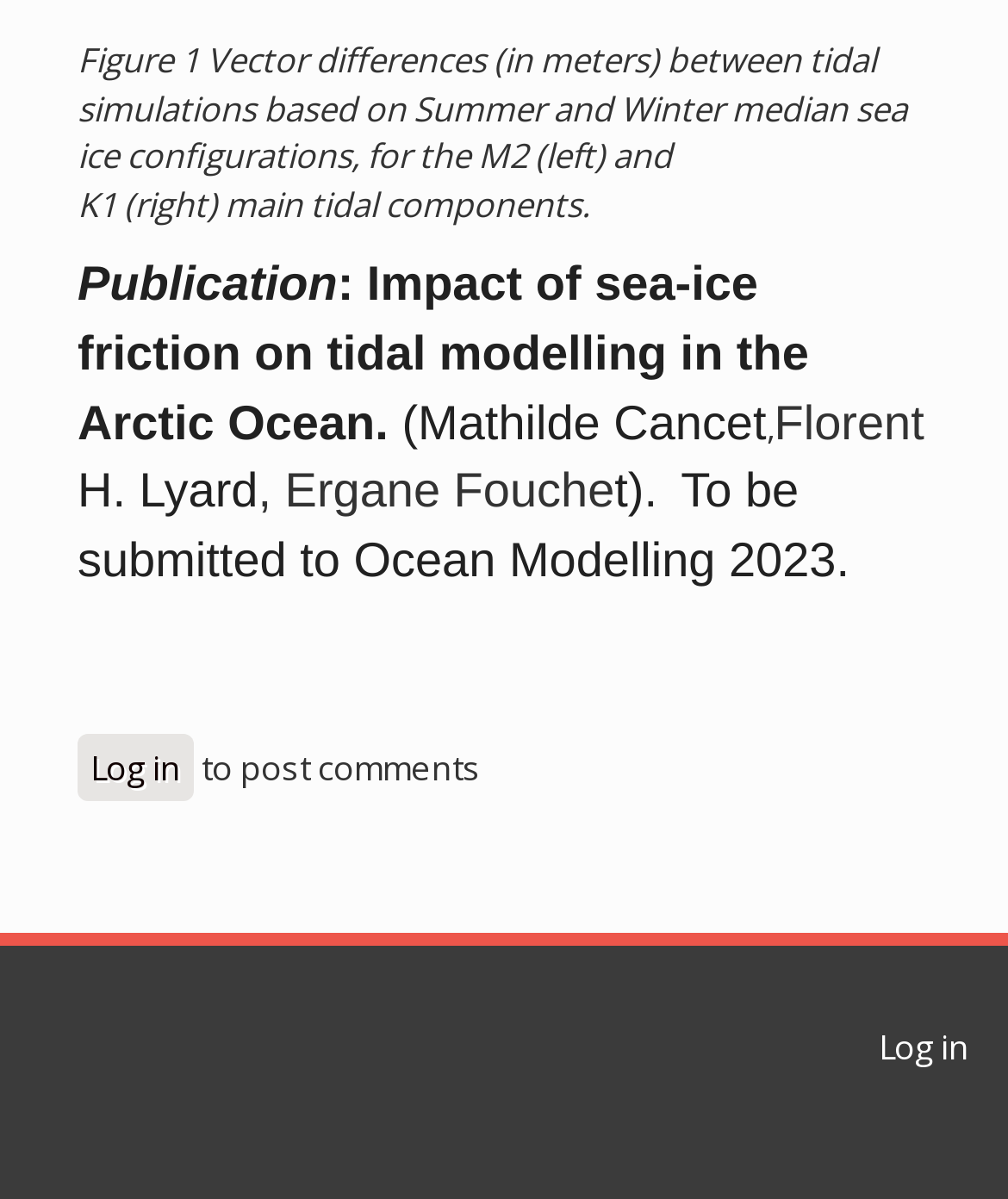Please respond to the question with a concise word or phrase:
What is the title of the publication?

Impact of sea-ice friction on tidal modelling in the Arctic Ocean